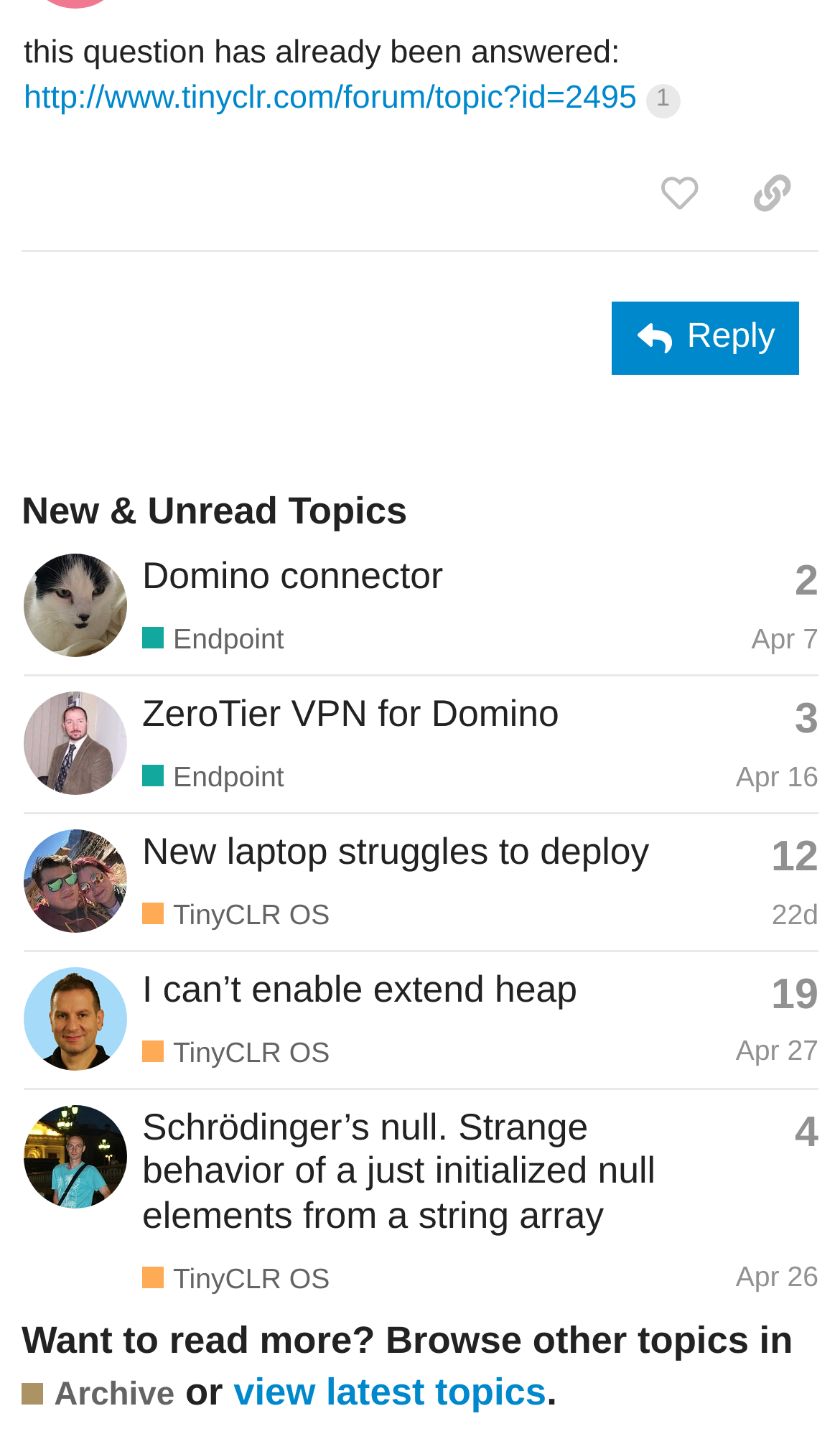Please reply to the following question with a single word or a short phrase:
What is the topic of the first post?

Domino connector